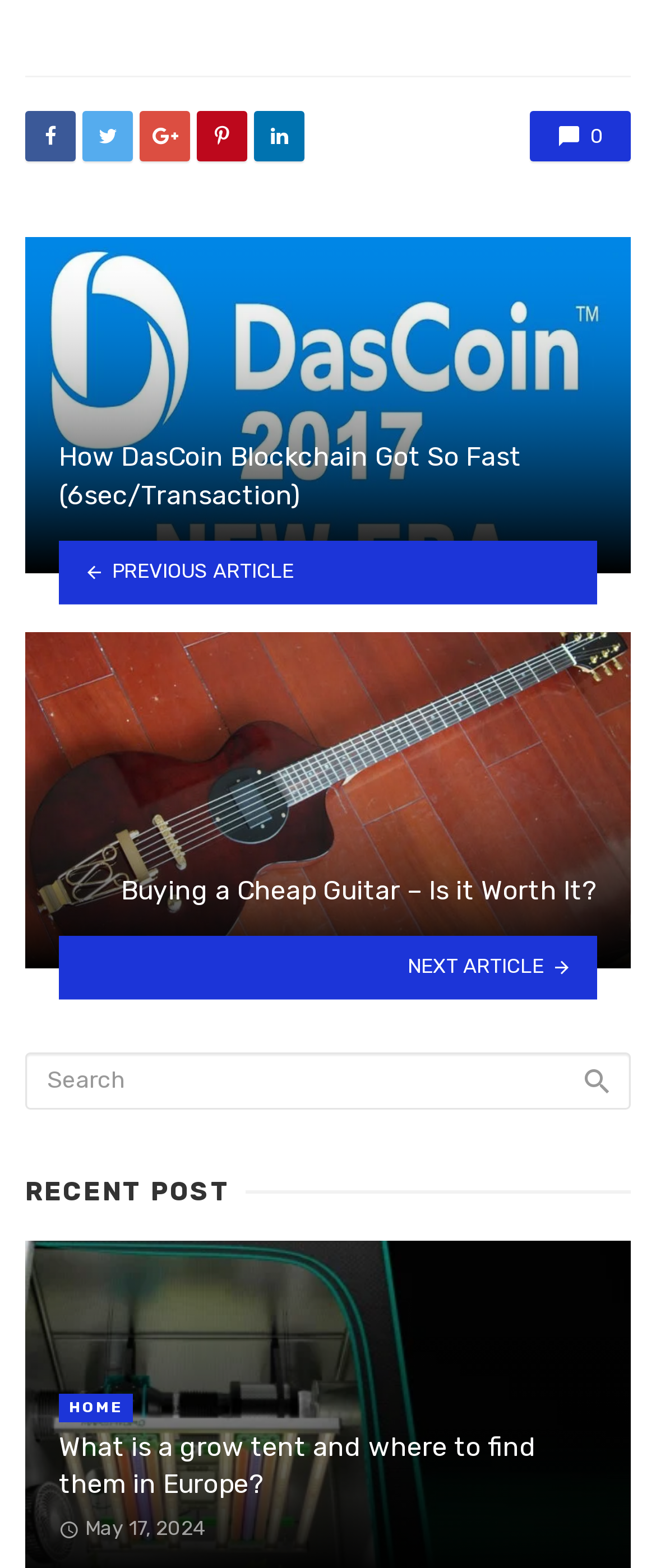Please determine the bounding box of the UI element that matches this description: Home. The coordinates should be given as (top-left x, top-left y, bottom-right x, bottom-right y), with all values between 0 and 1.

[0.09, 0.889, 0.203, 0.907]